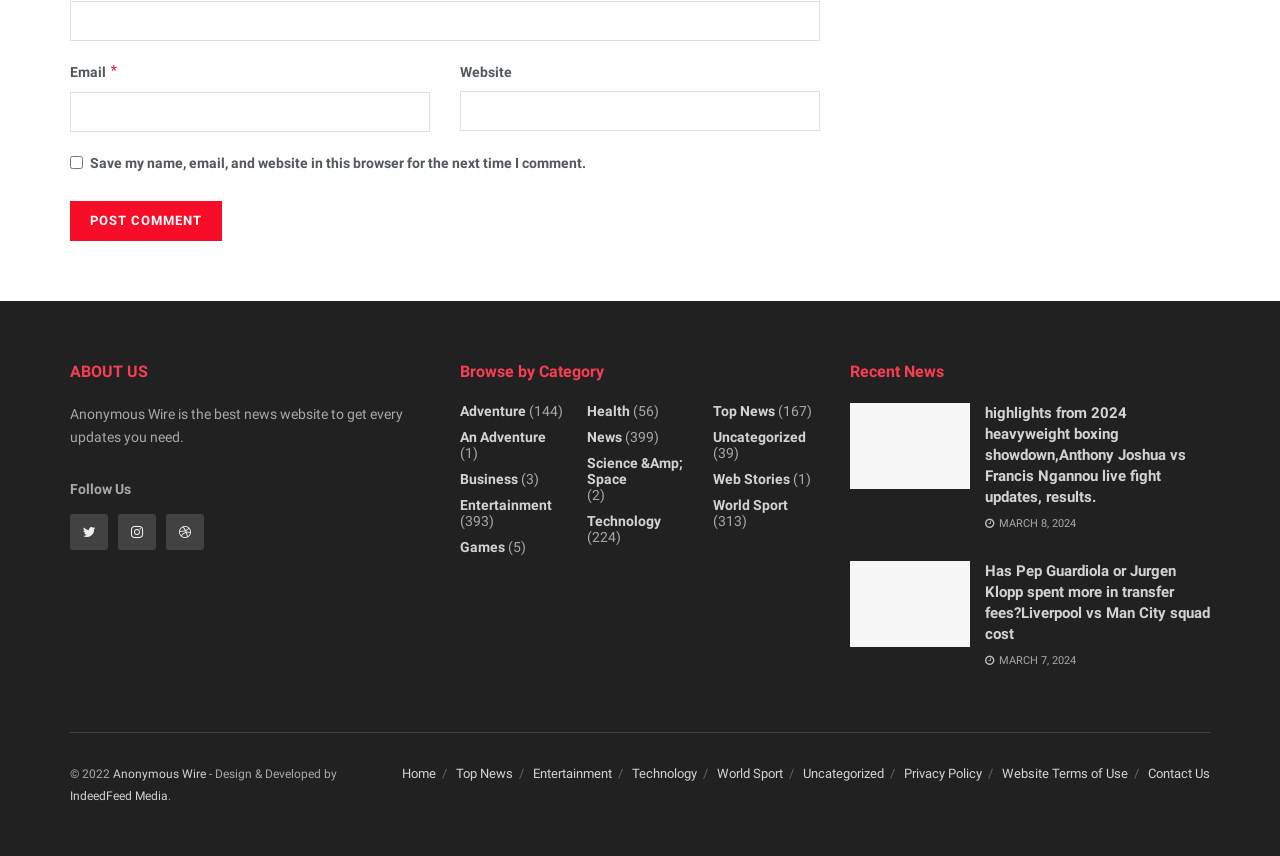Please specify the bounding box coordinates of the area that should be clicked to accomplish the following instruction: "Click the 'Post Comment' button". The coordinates should consist of four float numbers between 0 and 1, i.e., [left, top, right, bottom].

[0.055, 0.235, 0.173, 0.281]